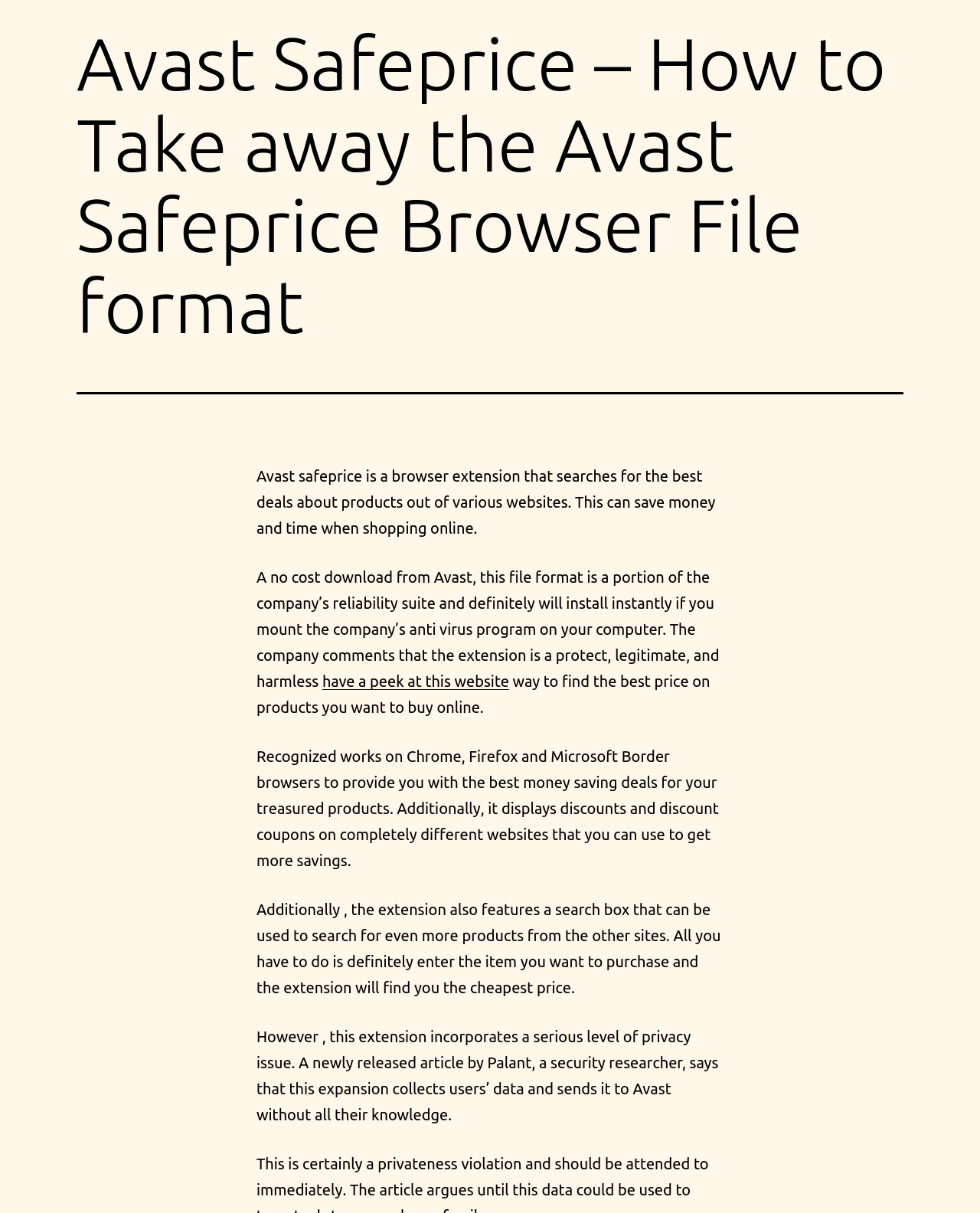What is the privacy issue with Avast Safeprice?
Based on the image, answer the question in a detailed manner.

As mentioned on the webpage, a security researcher, Palant, has found that Avast Safeprice collects users' data and sends it to Avast without their knowledge, which is a serious privacy issue.